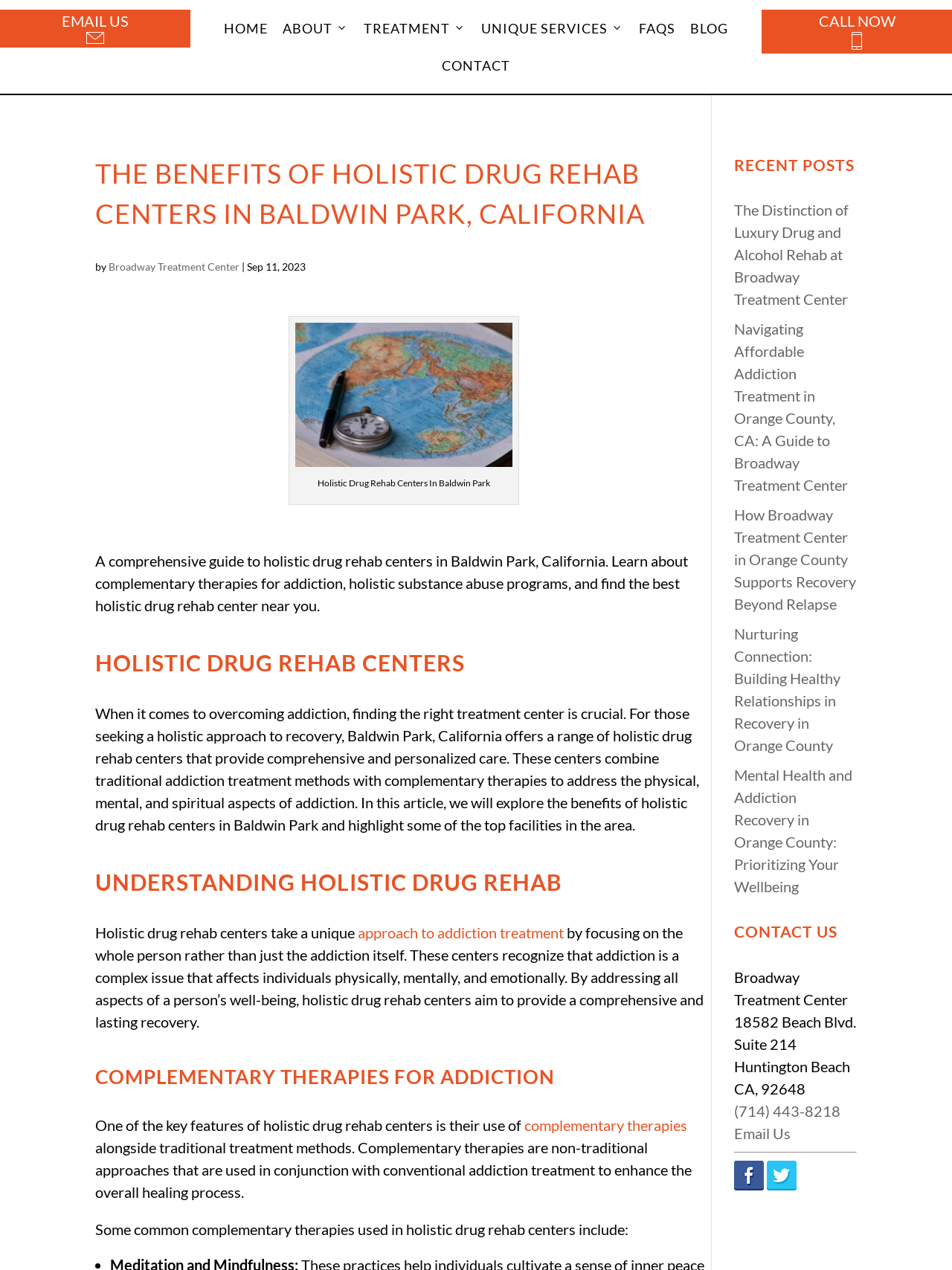Locate the bounding box coordinates of the clickable element to fulfill the following instruction: "Learn about holistic drug rehab centers". Provide the coordinates as four float numbers between 0 and 1 in the format [left, top, right, bottom].

[0.1, 0.509, 0.748, 0.541]